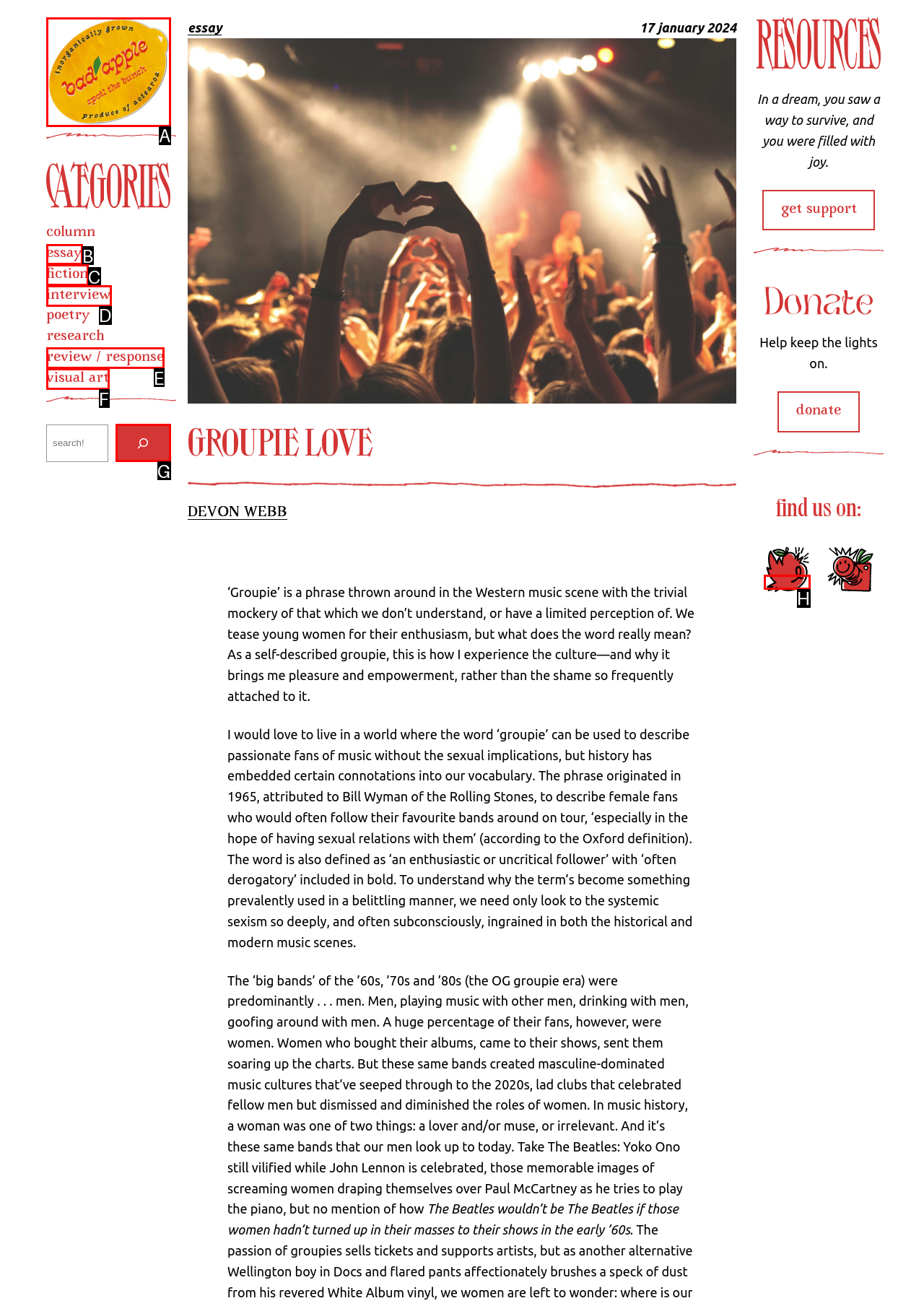Given the description: review / response, determine the corresponding lettered UI element.
Answer with the letter of the selected option.

E